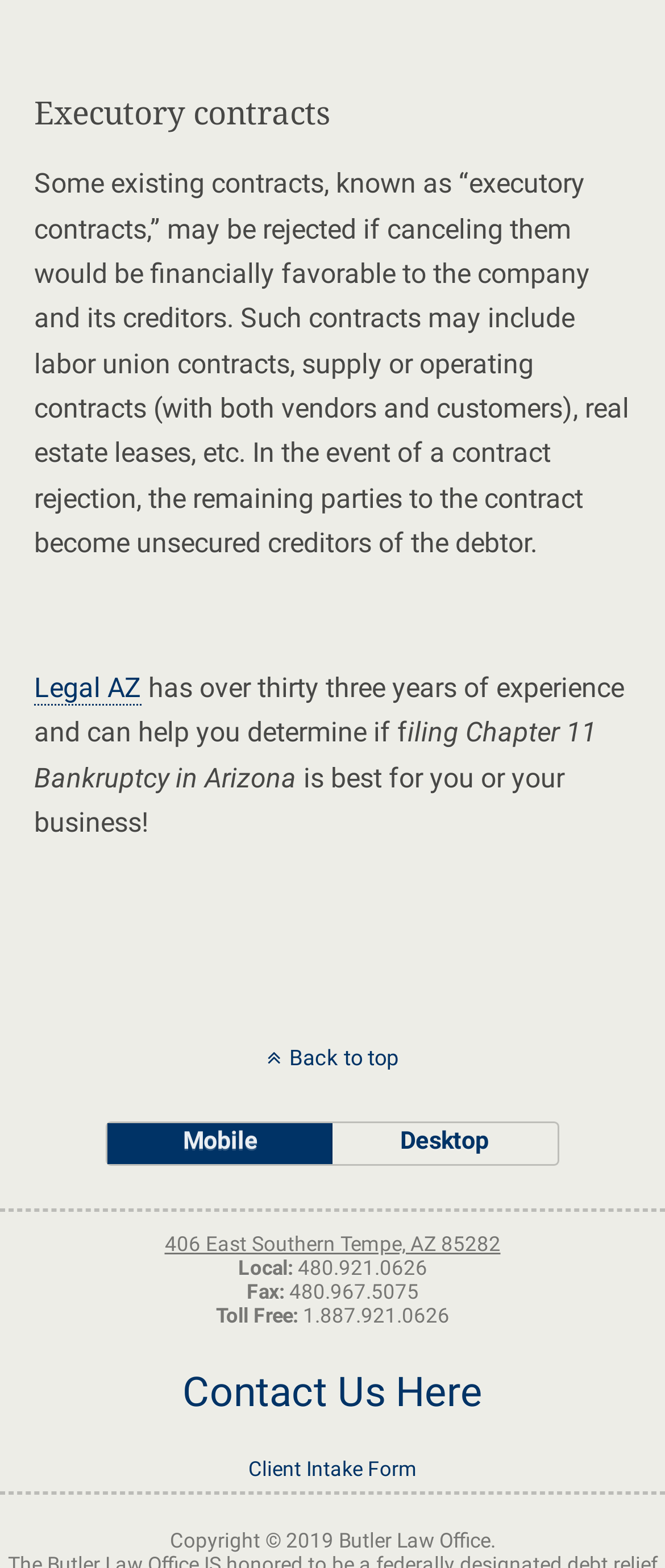Given the description Contact Us Here, predict the bounding box coordinates of the UI element. Ensure the coordinates are in the format (top-left x, top-left y, bottom-right x, bottom-right y) and all values are between 0 and 1.

[0.274, 0.872, 0.726, 0.903]